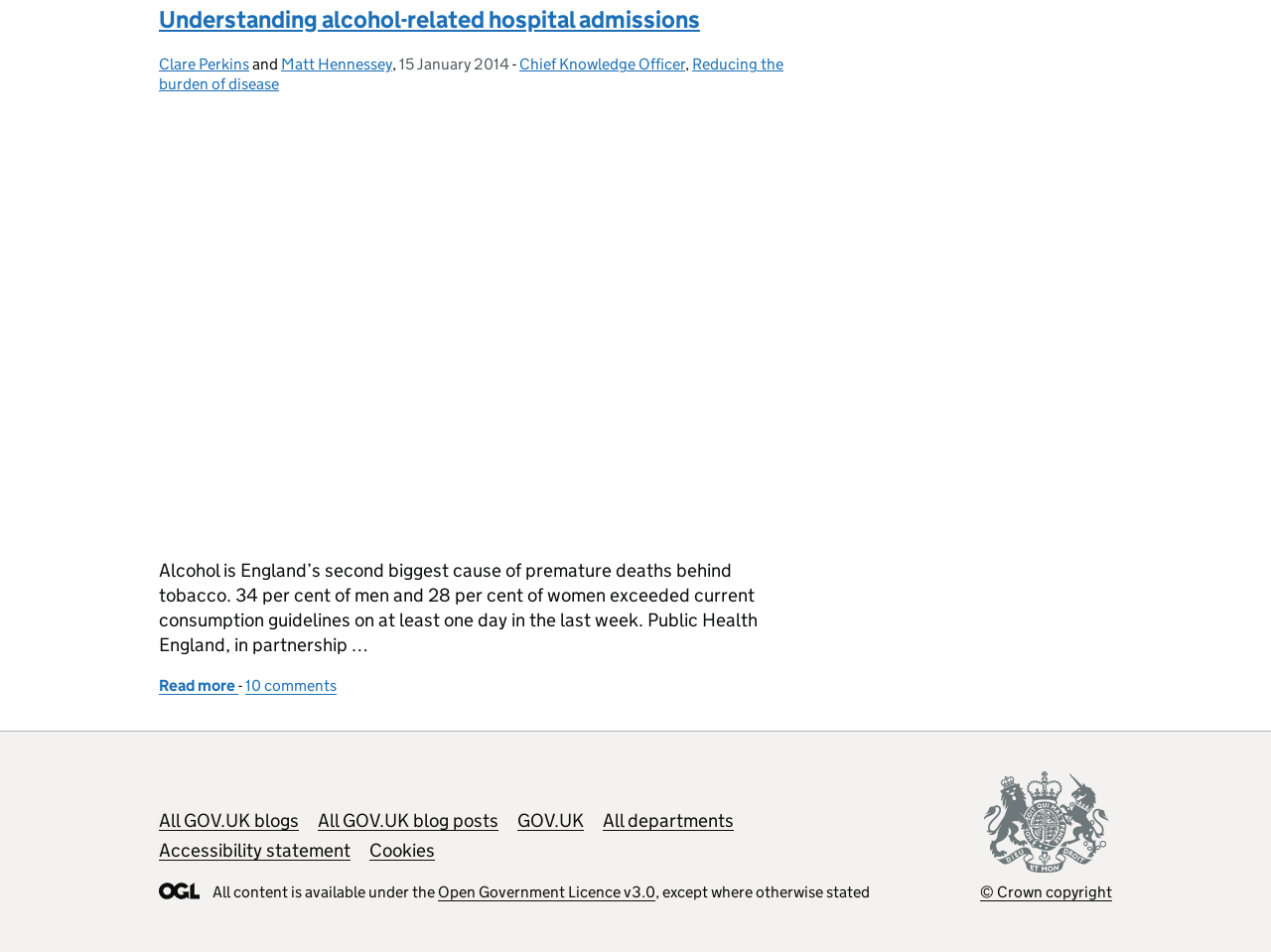Answer the following in one word or a short phrase: 
When was the blog post published?

15 January 2014